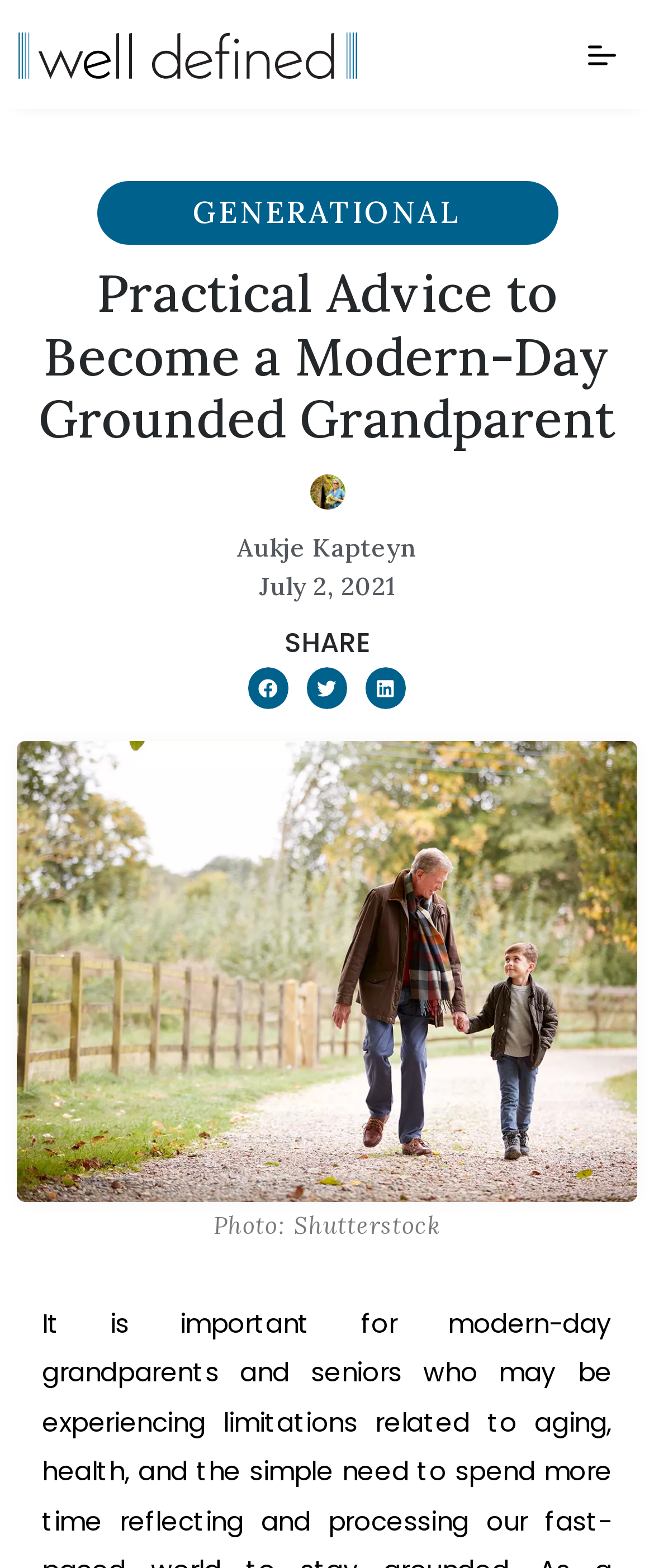Please identify the webpage's heading and generate its text content.

Practical Advice to Become a Modern-Day Grounded Grandparent